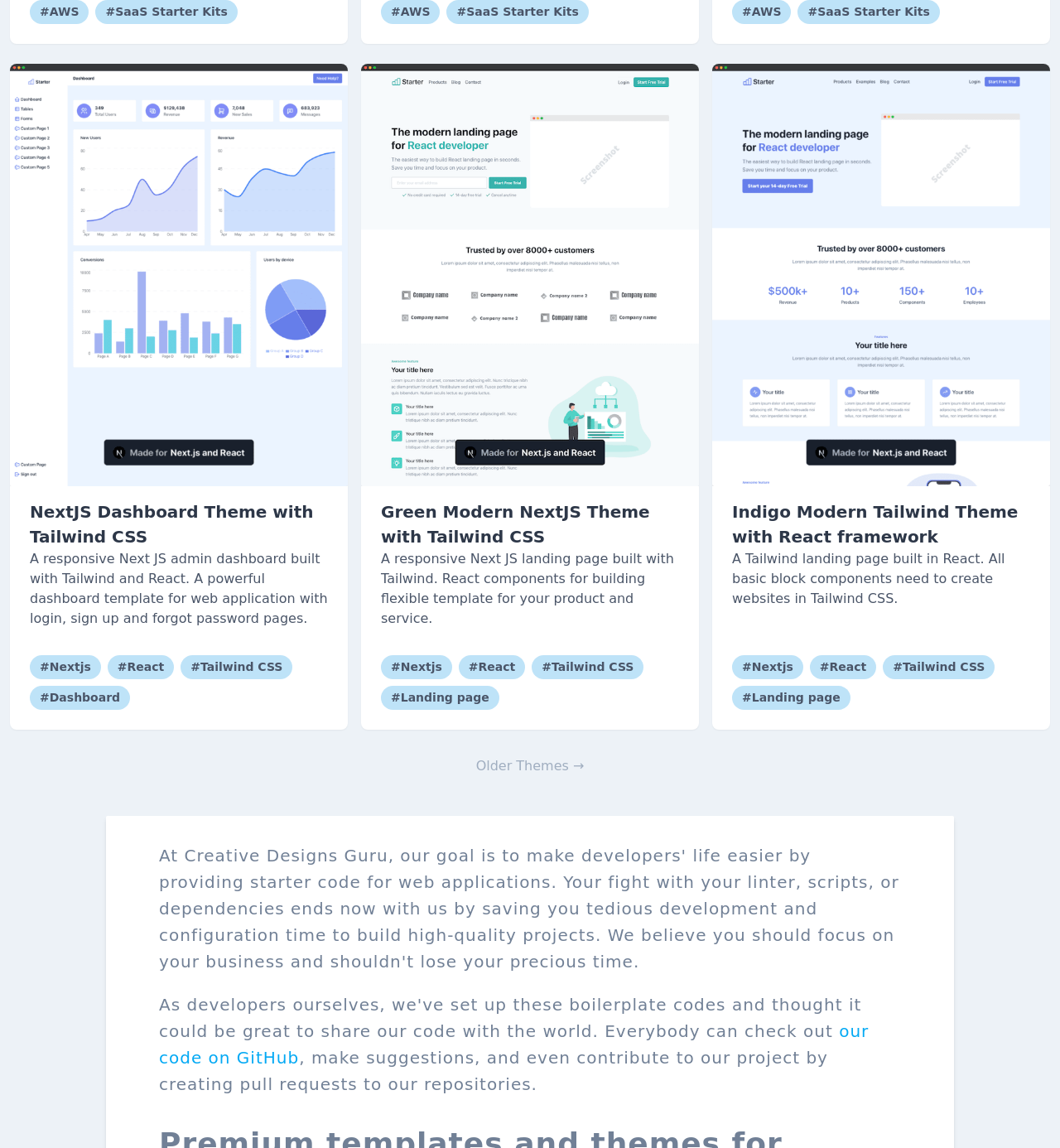What is the purpose of the 'Older Themes →' link?
Your answer should be a single word or phrase derived from the screenshot.

To view older themes